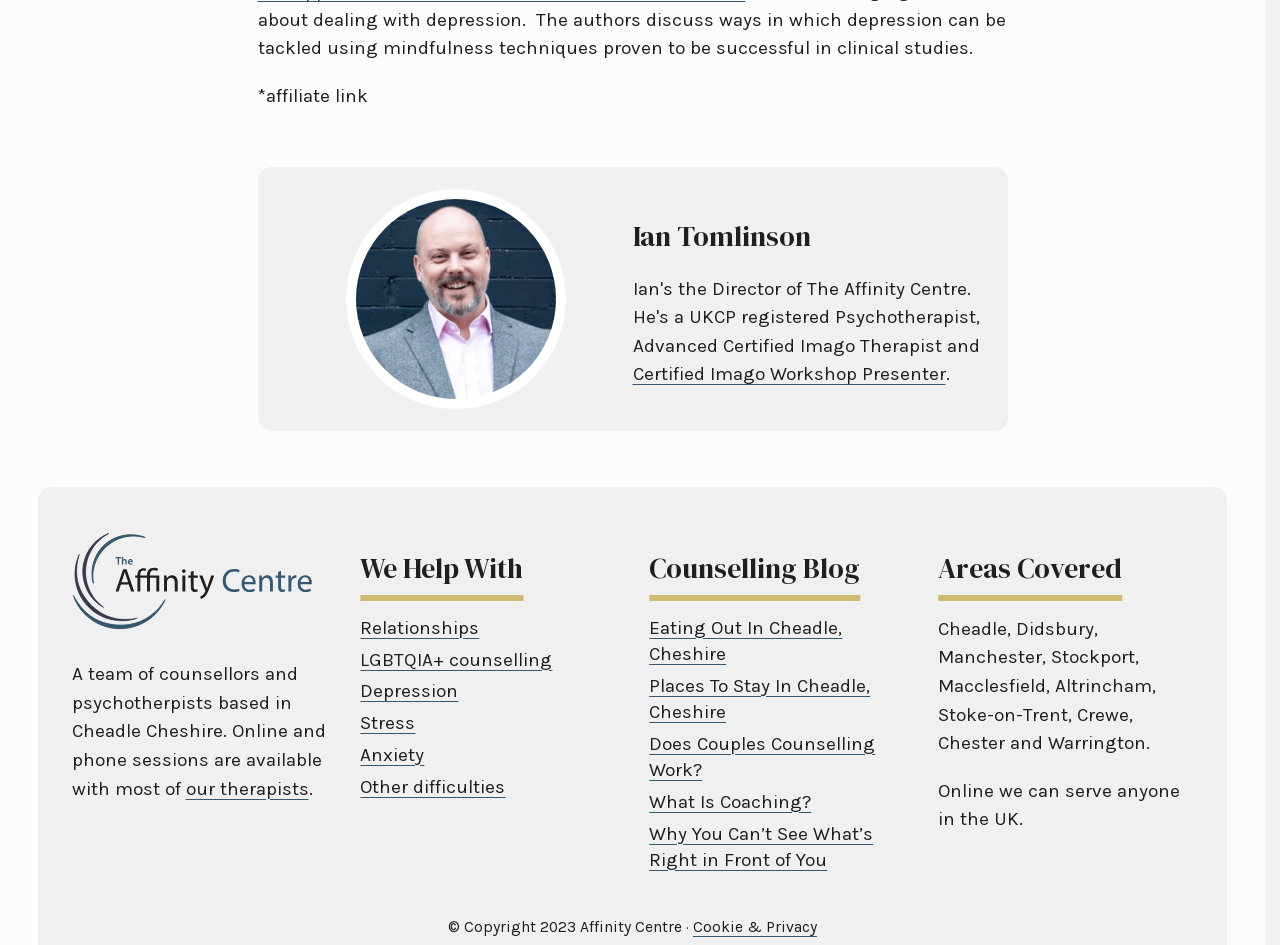Can you find the bounding box coordinates for the element to click on to achieve the instruction: "Click on 'Certified Imago Workshop Presenter'"?

[0.494, 0.385, 0.739, 0.408]